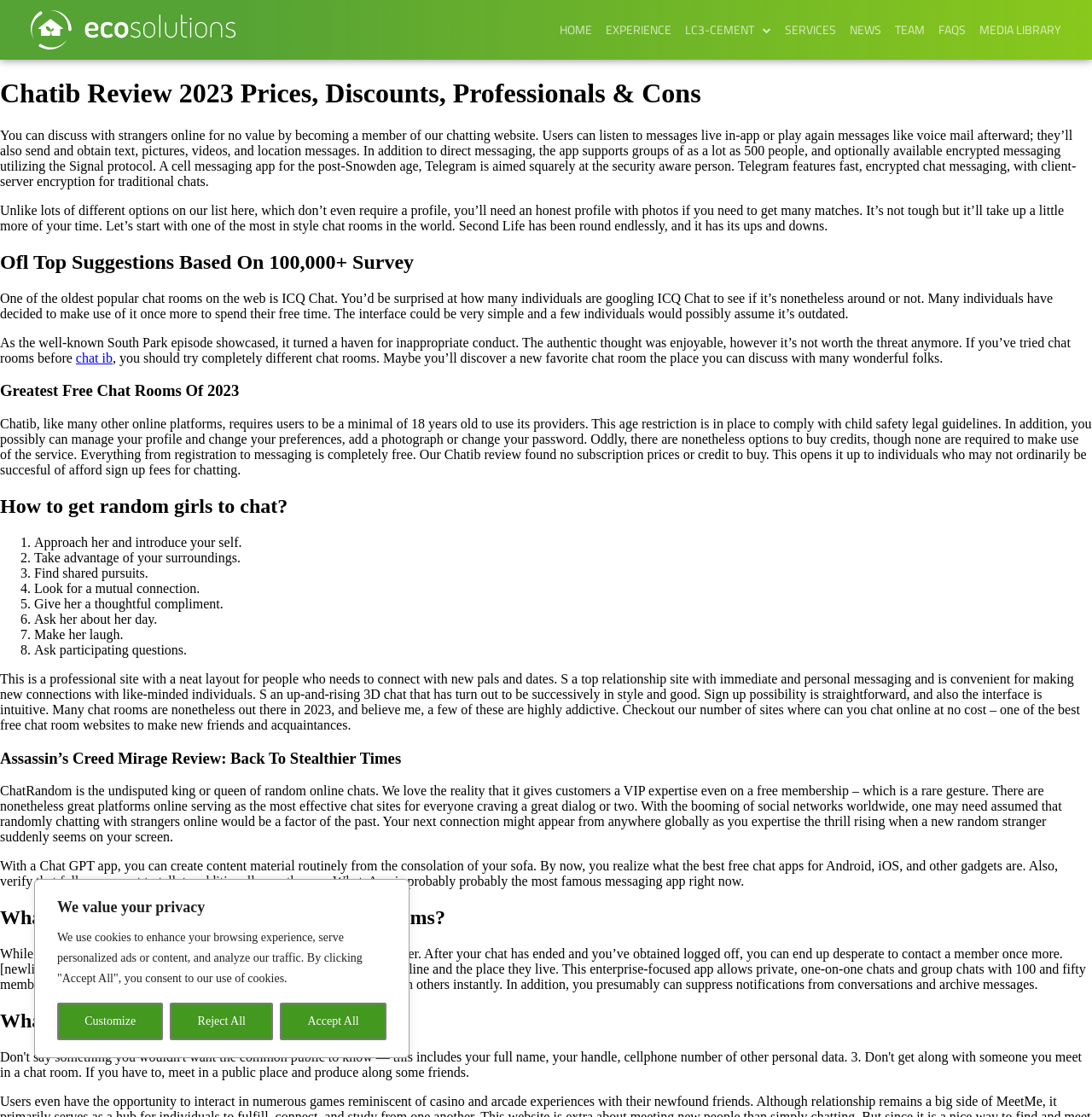Using the provided element description: "Experience", determine the bounding box coordinates of the corresponding UI element in the screenshot.

[0.555, 0.009, 0.615, 0.044]